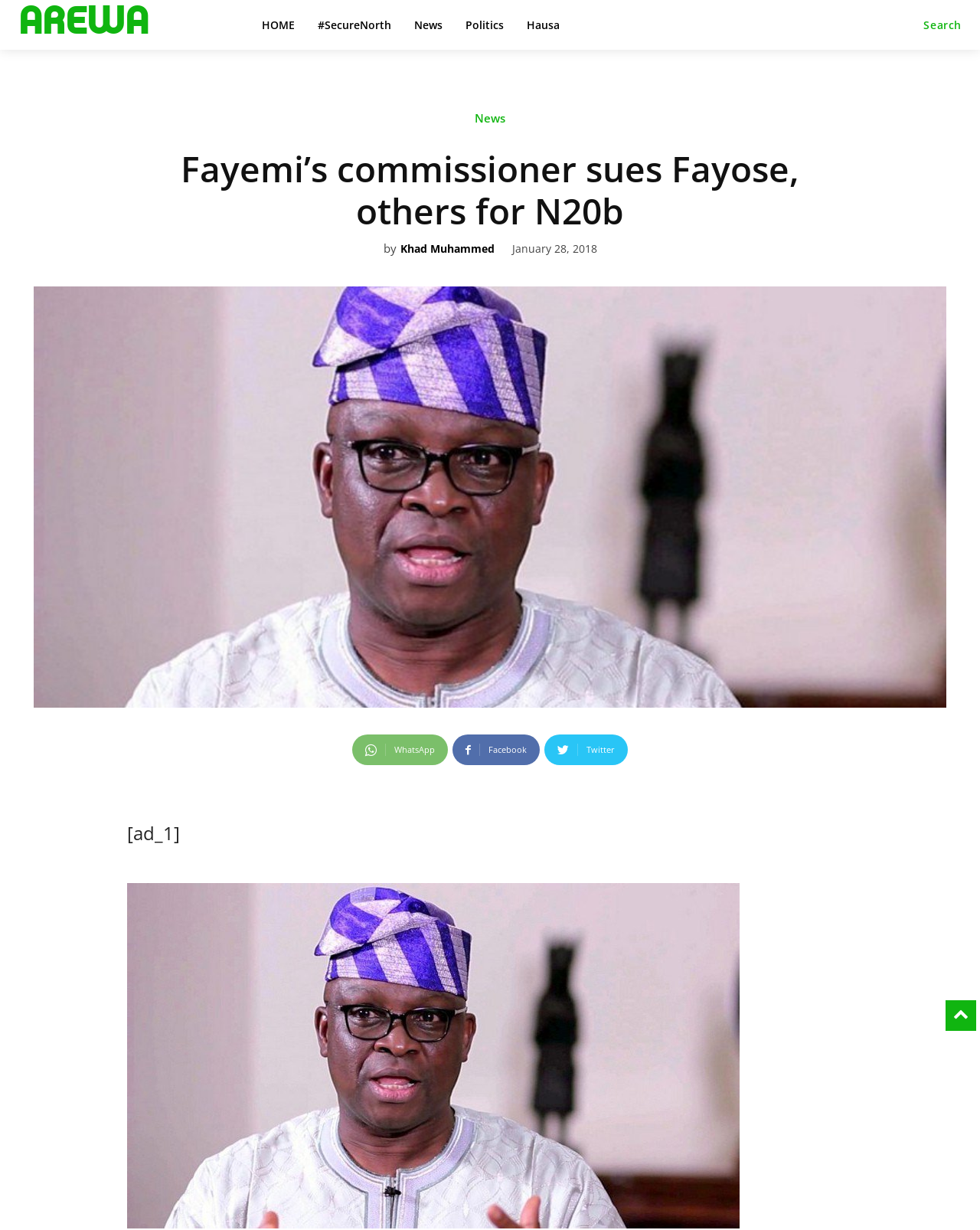Give a one-word or one-phrase response to the question:
What social media platforms are available for sharing?

WhatsApp, Facebook, Twitter